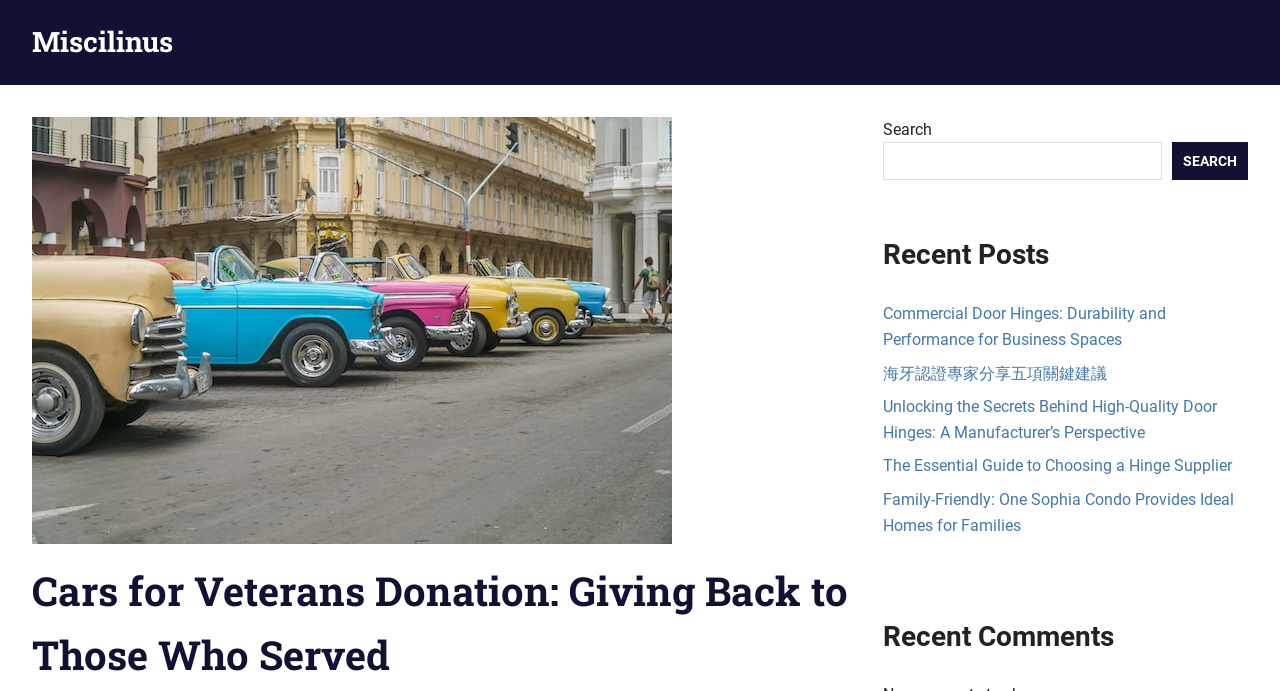Utilize the details in the image to thoroughly answer the following question: What is the purpose of the search box?

The search box is located at the top right corner of the webpage, and it has a button that says 'Search'. This suggests that the purpose of the search box is to allow users to search for specific content within the website.